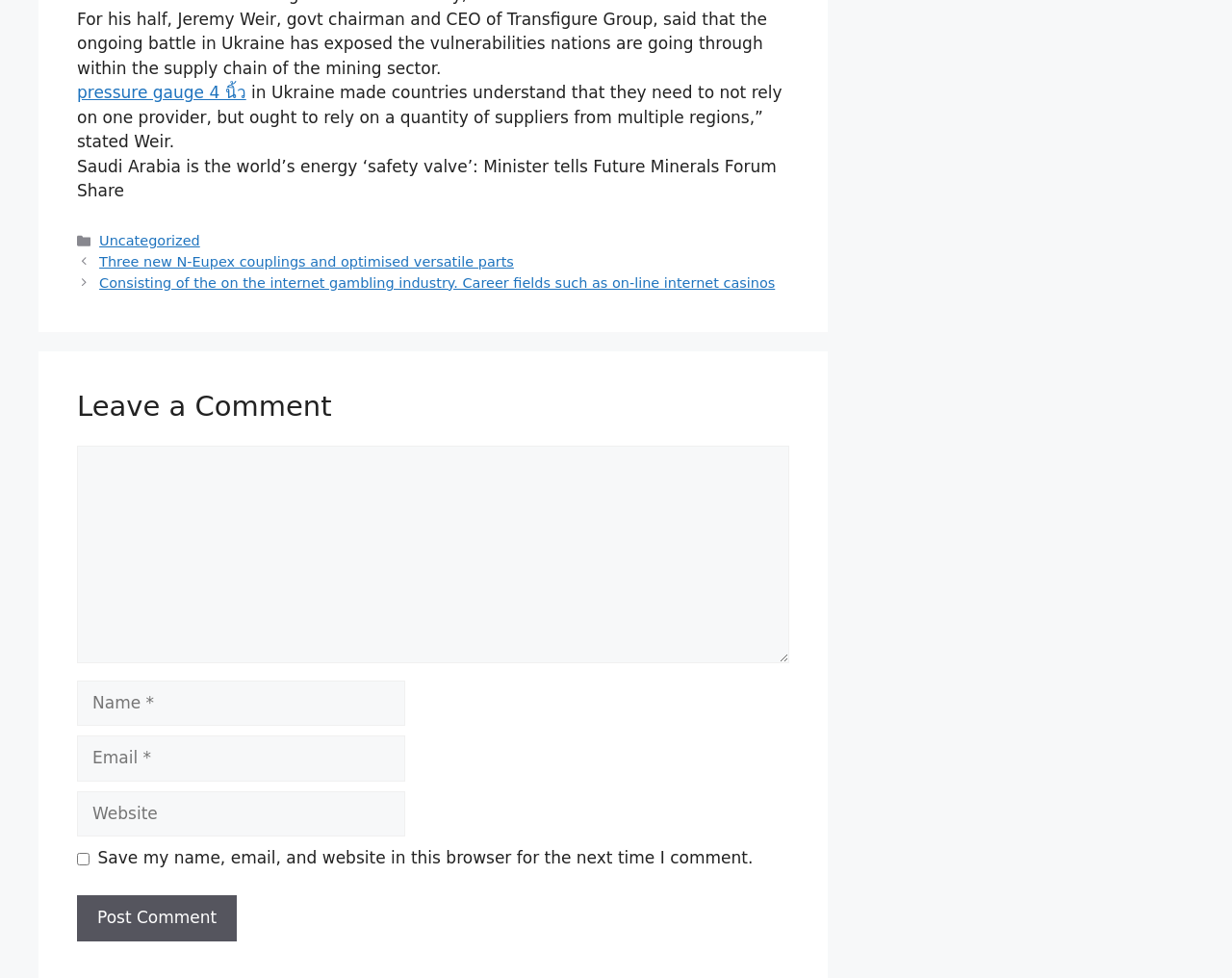Please indicate the bounding box coordinates of the element's region to be clicked to achieve the instruction: "Click the 'Post Comment' button". Provide the coordinates as four float numbers between 0 and 1, i.e., [left, top, right, bottom].

[0.062, 0.916, 0.192, 0.962]